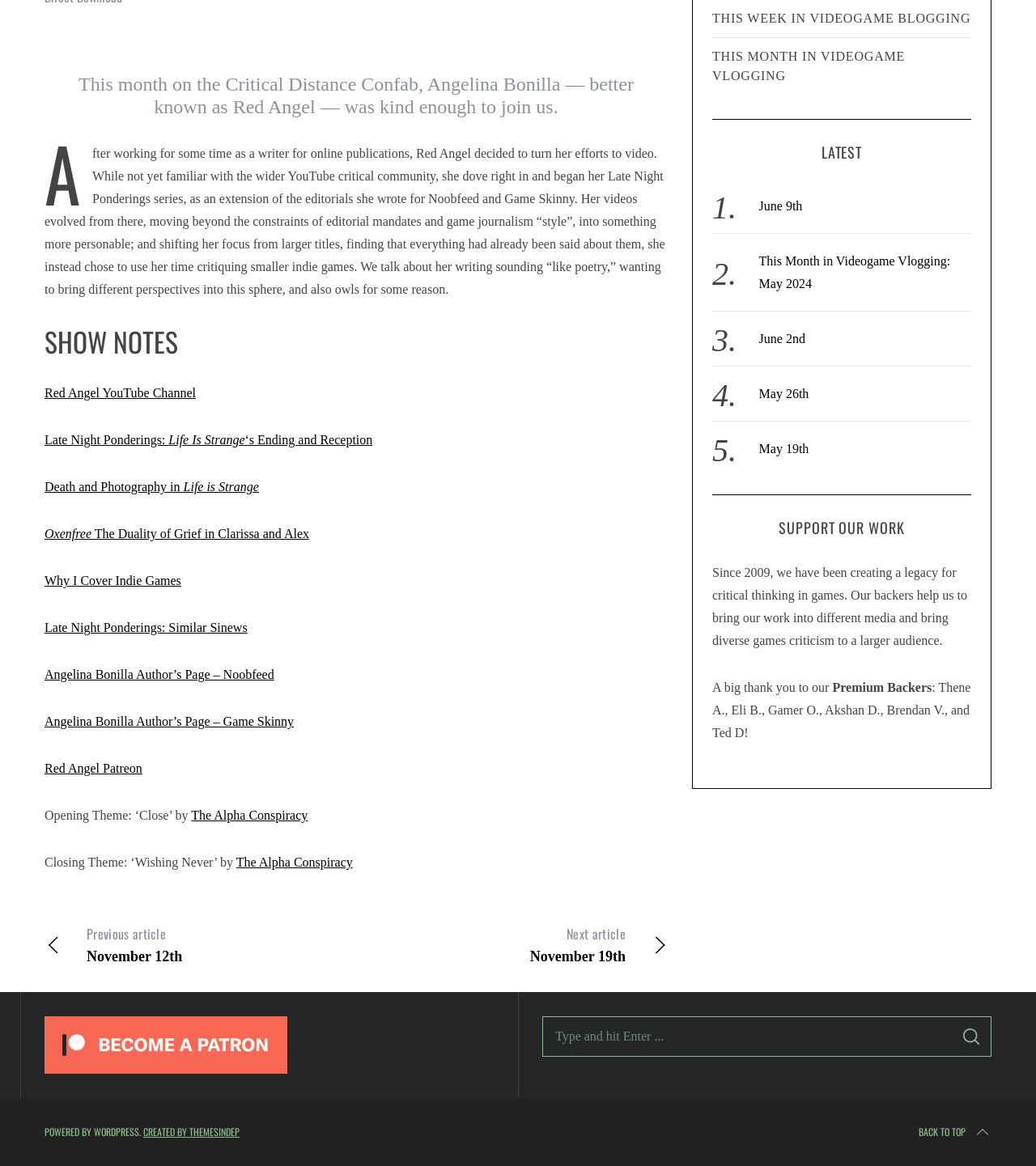Locate the bounding box of the UI element described in the following text: "Search".

[0.918, 0.872, 0.957, 0.907]